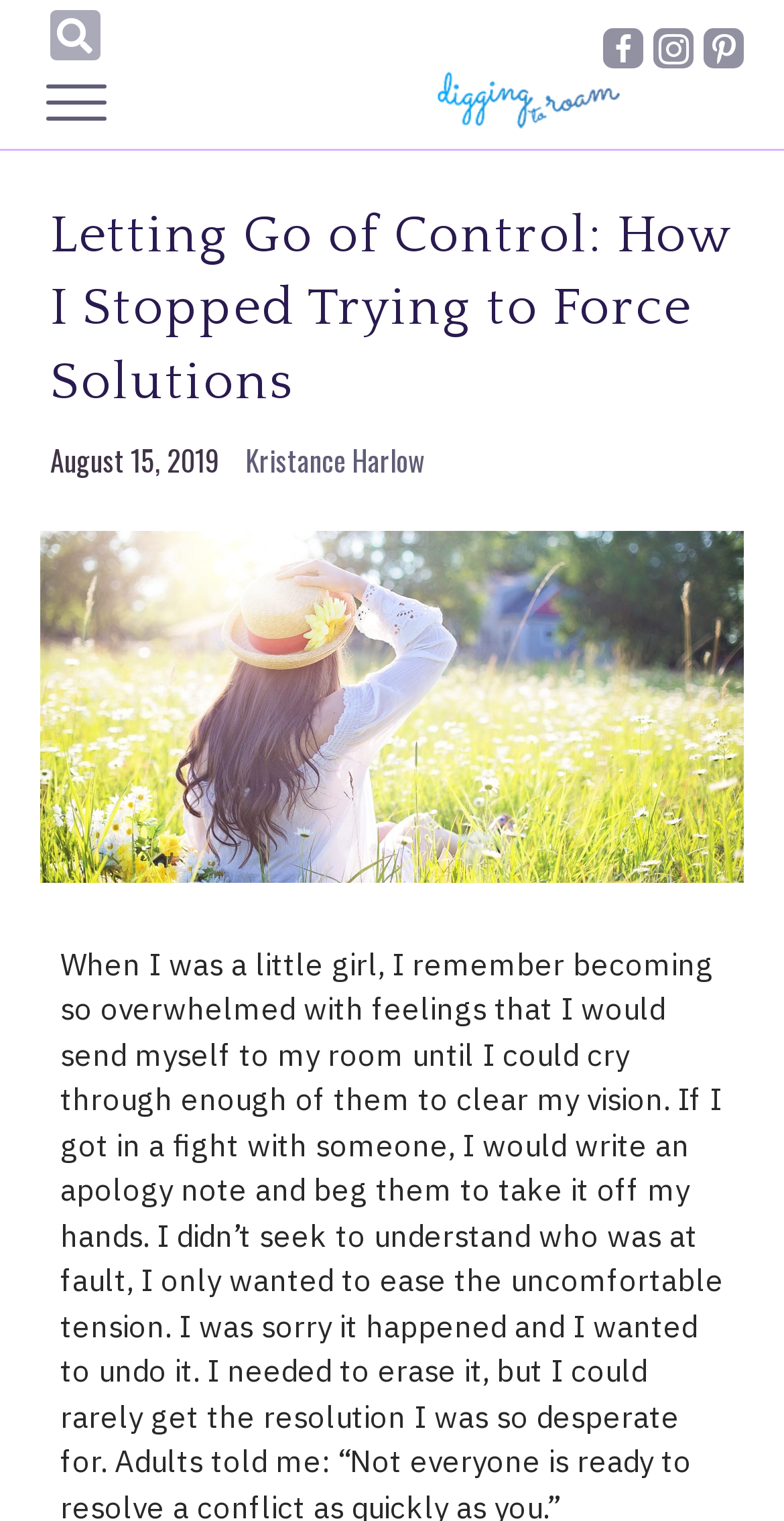What is the width of the search form?
Please respond to the question with as much detail as possible.

I looked at the bounding box coordinates of the search form element and found that the right coordinate is 0.325 and the left coordinate is 0.063, so the width is 0.325 - 0.063 = 0.262.